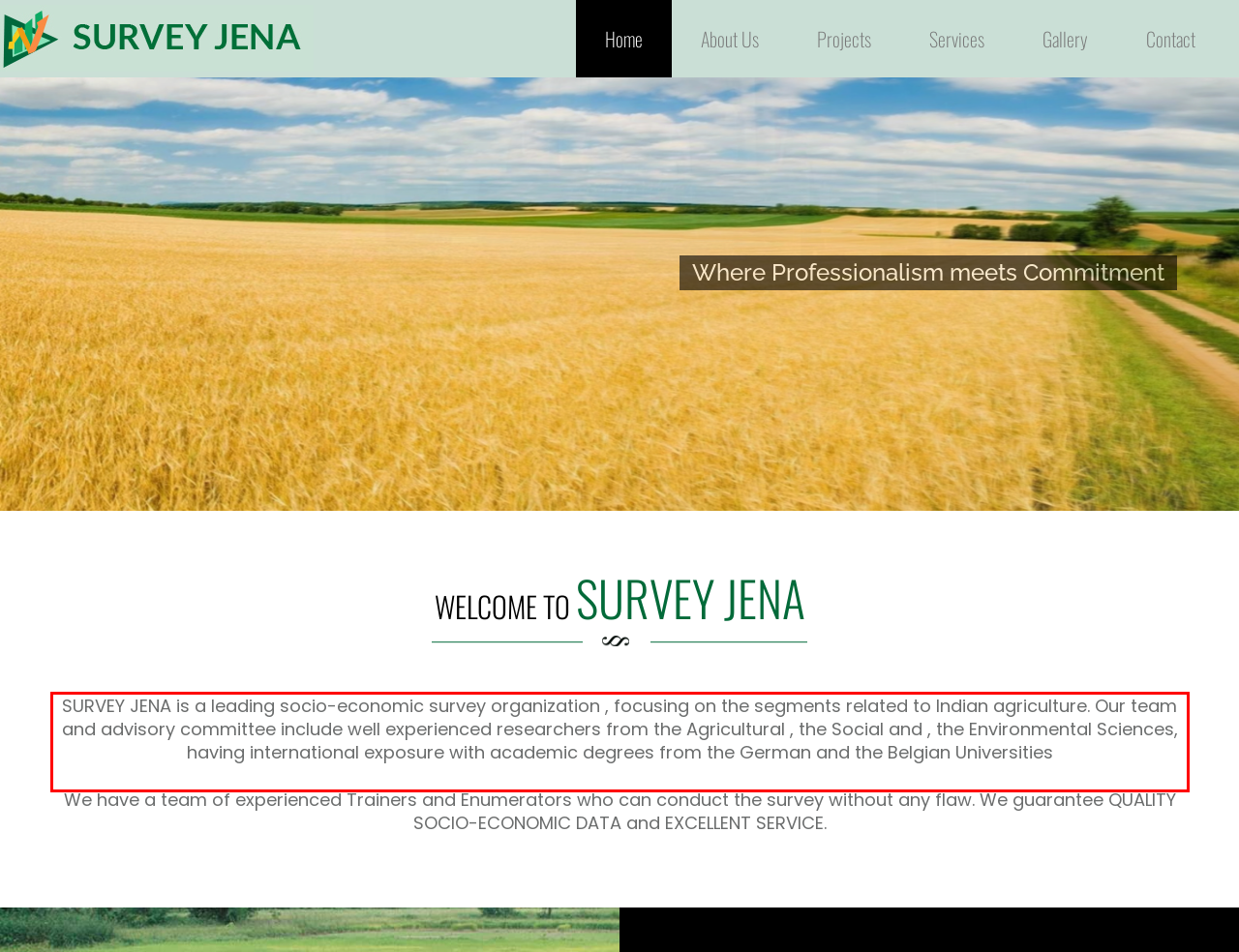Please examine the webpage screenshot containing a red bounding box and use OCR to recognize and output the text inside the red bounding box.

SURVEY JENA is a leading socio-economic survey organization , focusing on the segments related to Indian agriculture. Our team and advisory committee include well experienced researchers from the Agricultural , the Social and , the Environmental Sciences, having international exposure with academic degrees from the German and the Belgian Universities